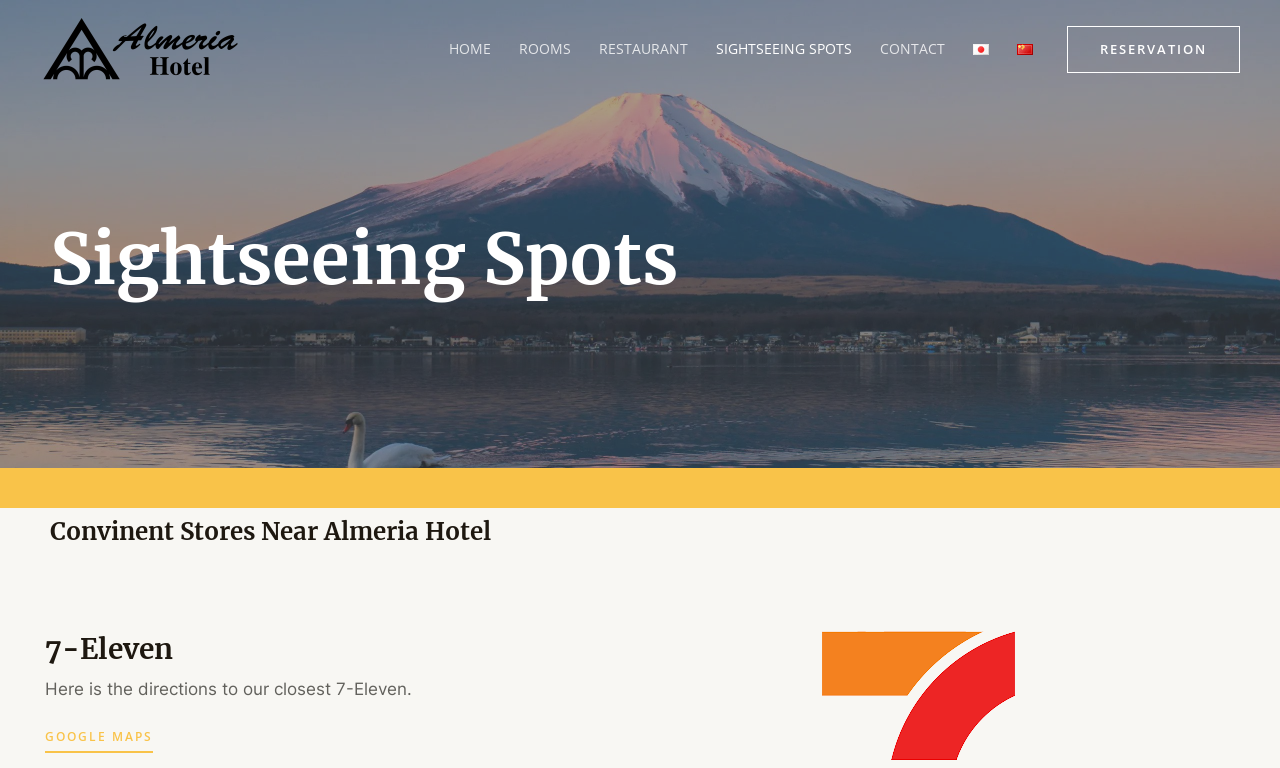Provide a one-word or short-phrase answer to the question:
How many languages are supported by the website?

3